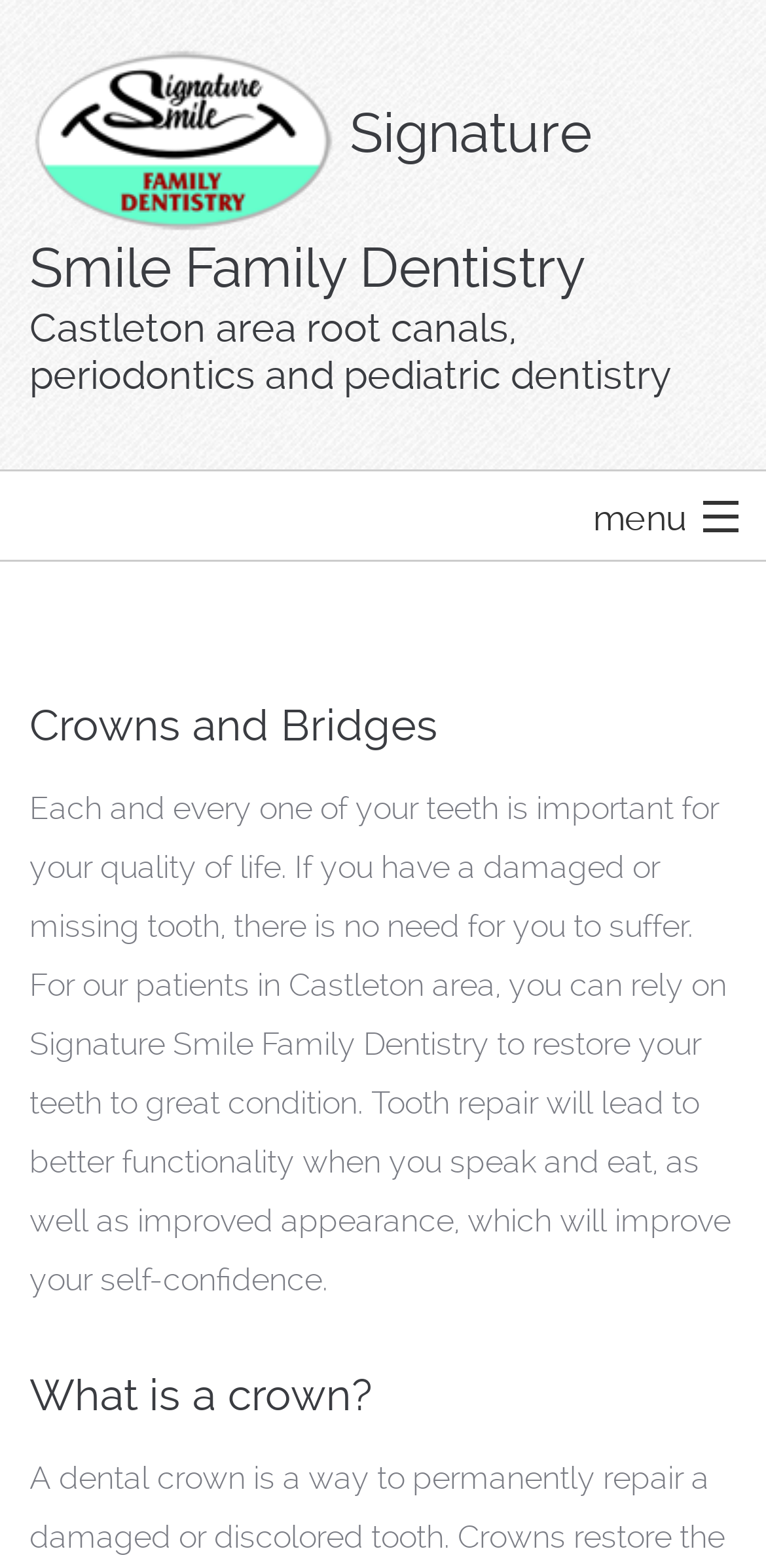Extract the heading text from the webpage.

Crowns and Bridges